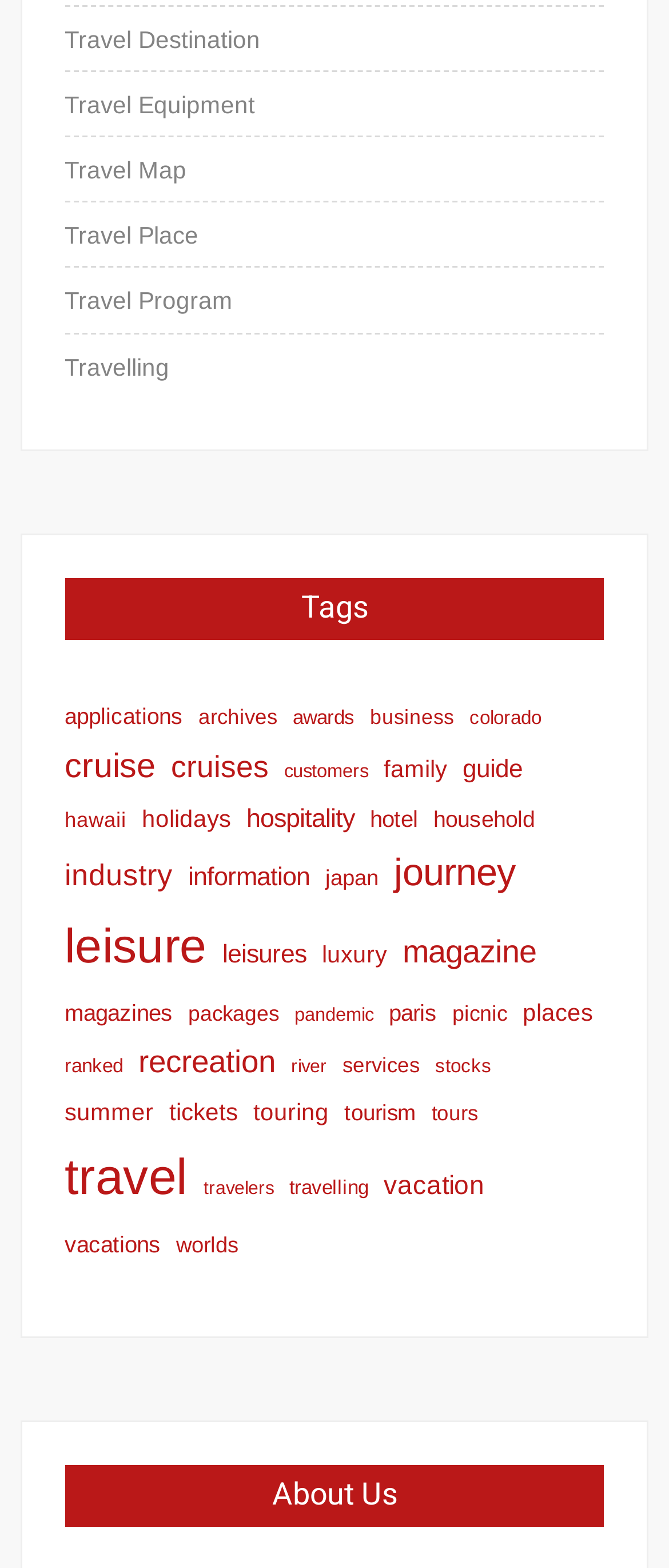Please specify the bounding box coordinates of the area that should be clicked to accomplish the following instruction: "Learn about travel programs". The coordinates should consist of four float numbers between 0 and 1, i.e., [left, top, right, bottom].

[0.097, 0.178, 0.348, 0.206]